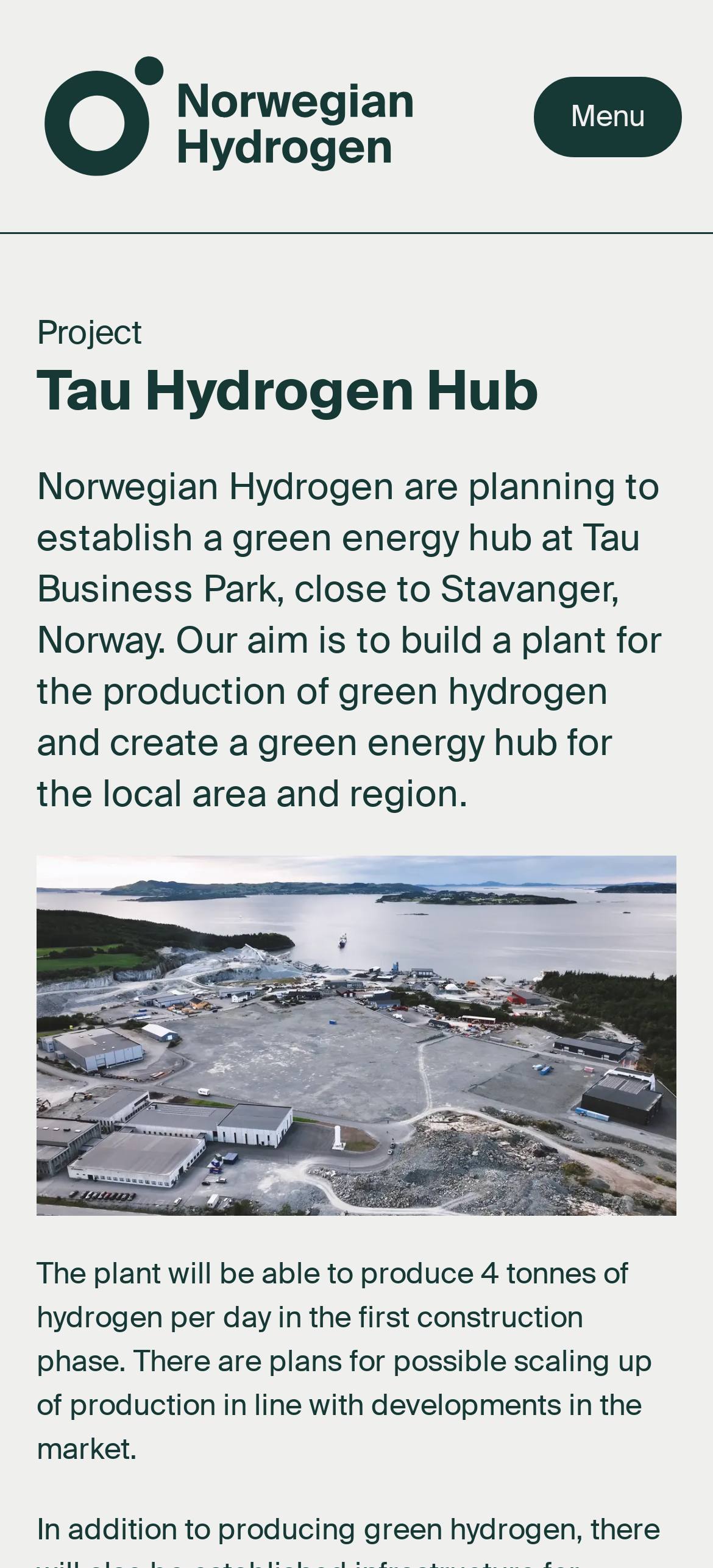Reply to the question below using a single word or brief phrase:
How many tonnes of hydrogen will the plant produce per day?

4 tonnes